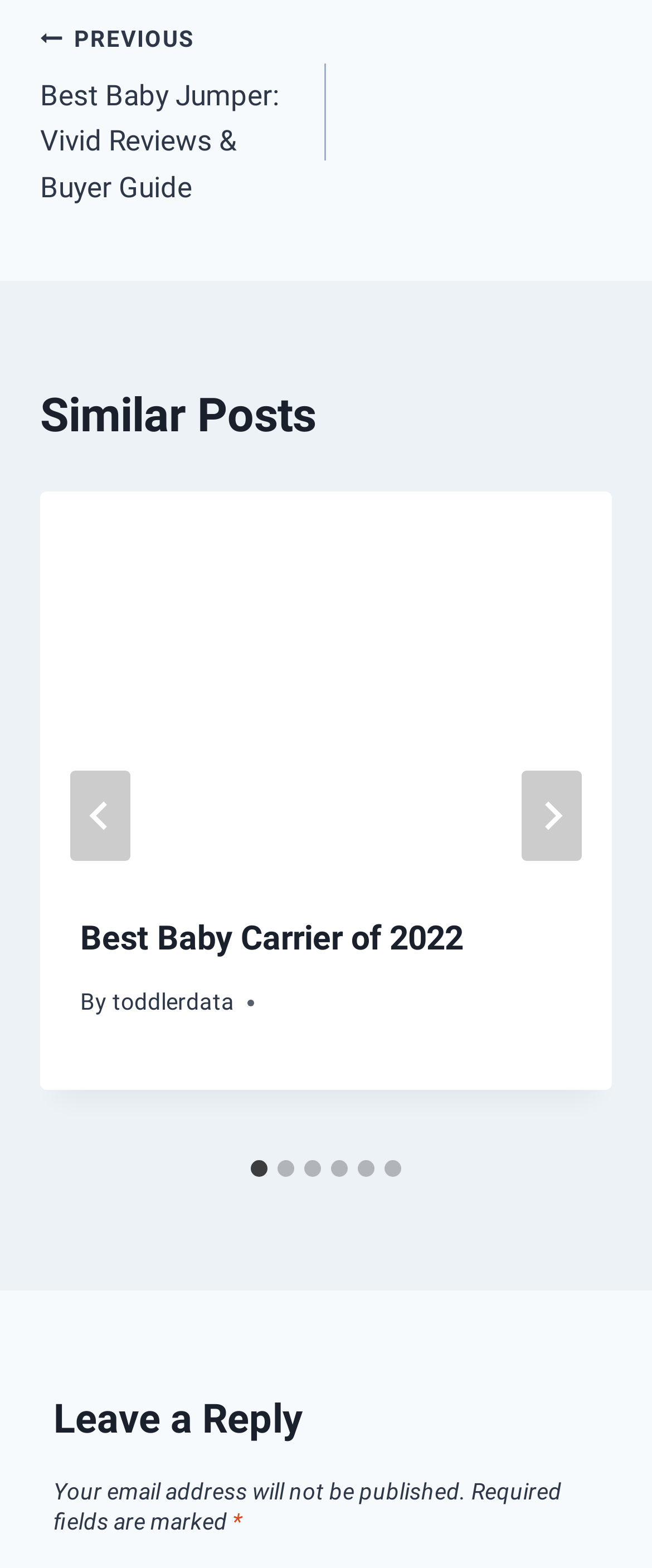Please determine the bounding box coordinates of the area that needs to be clicked to complete this task: 'Go to slide 2'. The coordinates must be four float numbers between 0 and 1, formatted as [left, top, right, bottom].

[0.426, 0.74, 0.451, 0.751]